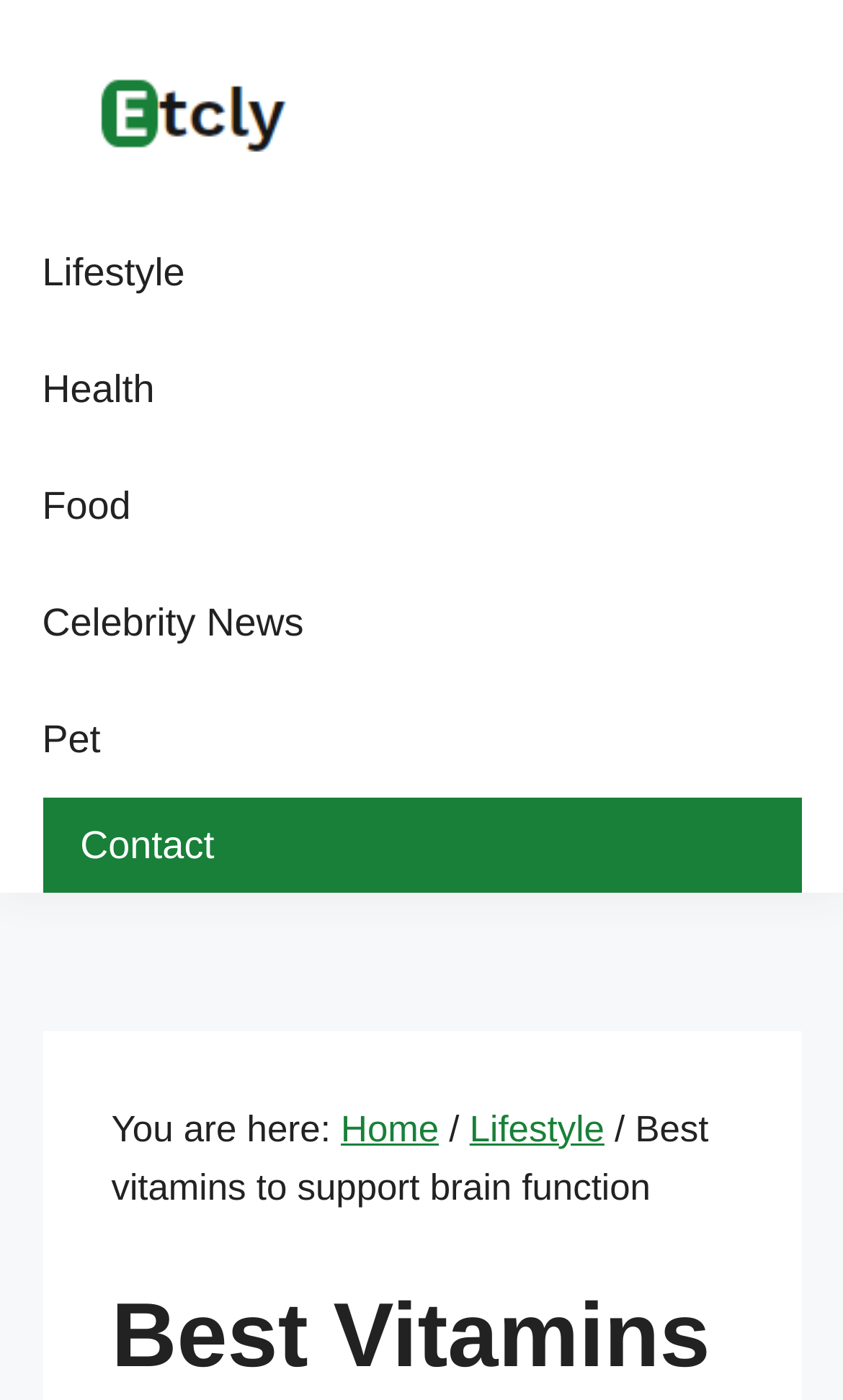Can you determine the bounding box coordinates of the area that needs to be clicked to fulfill the following instruction: "visit Health section"?

[0.05, 0.237, 0.183, 0.32]